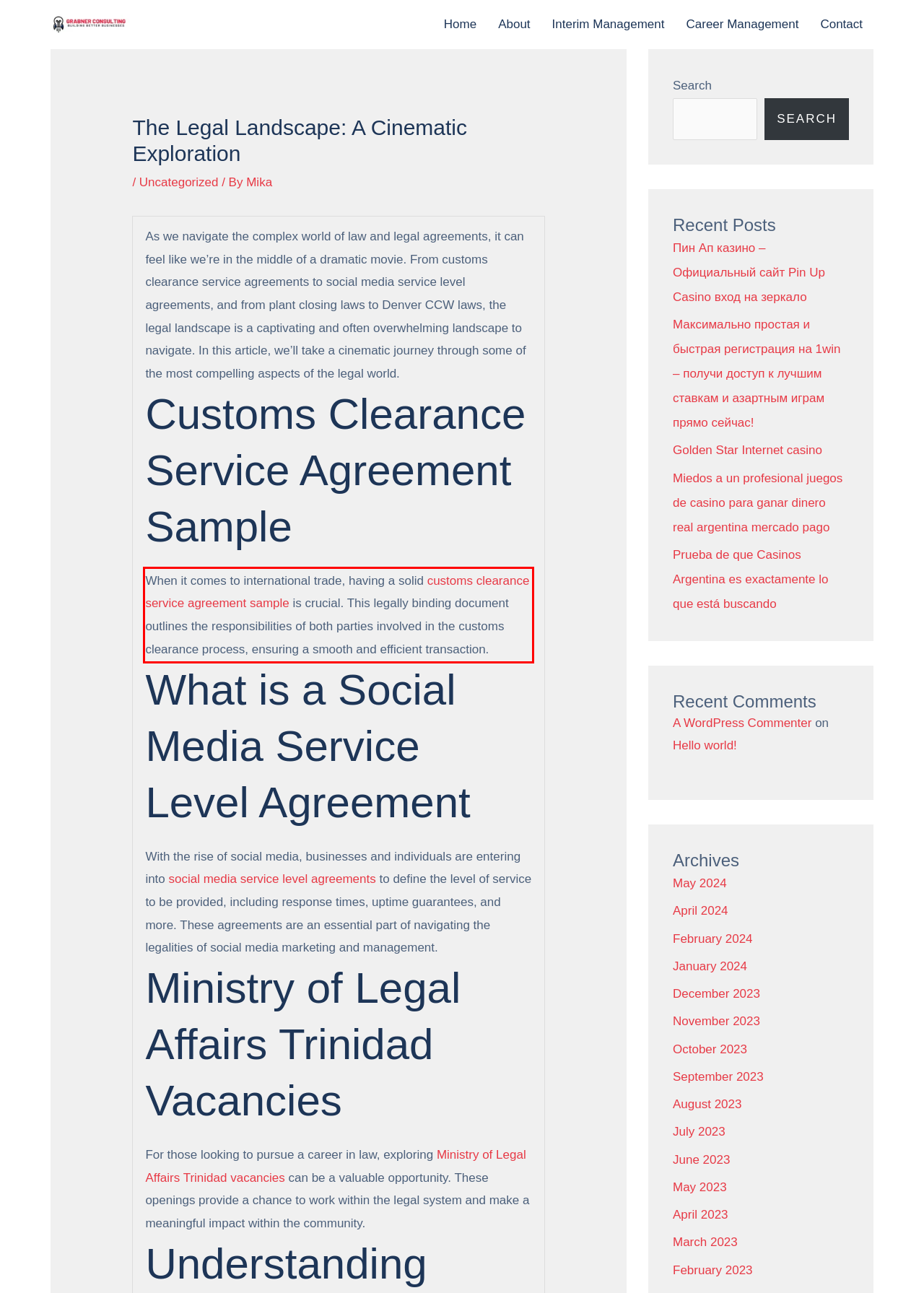Look at the screenshot of the webpage, locate the red rectangle bounding box, and generate the text content that it contains.

When it comes to international trade, having a solid customs clearance service agreement sample is crucial. This legally binding document outlines the responsibilities of both parties involved in the customs clearance process, ensuring a smooth and efficient transaction.